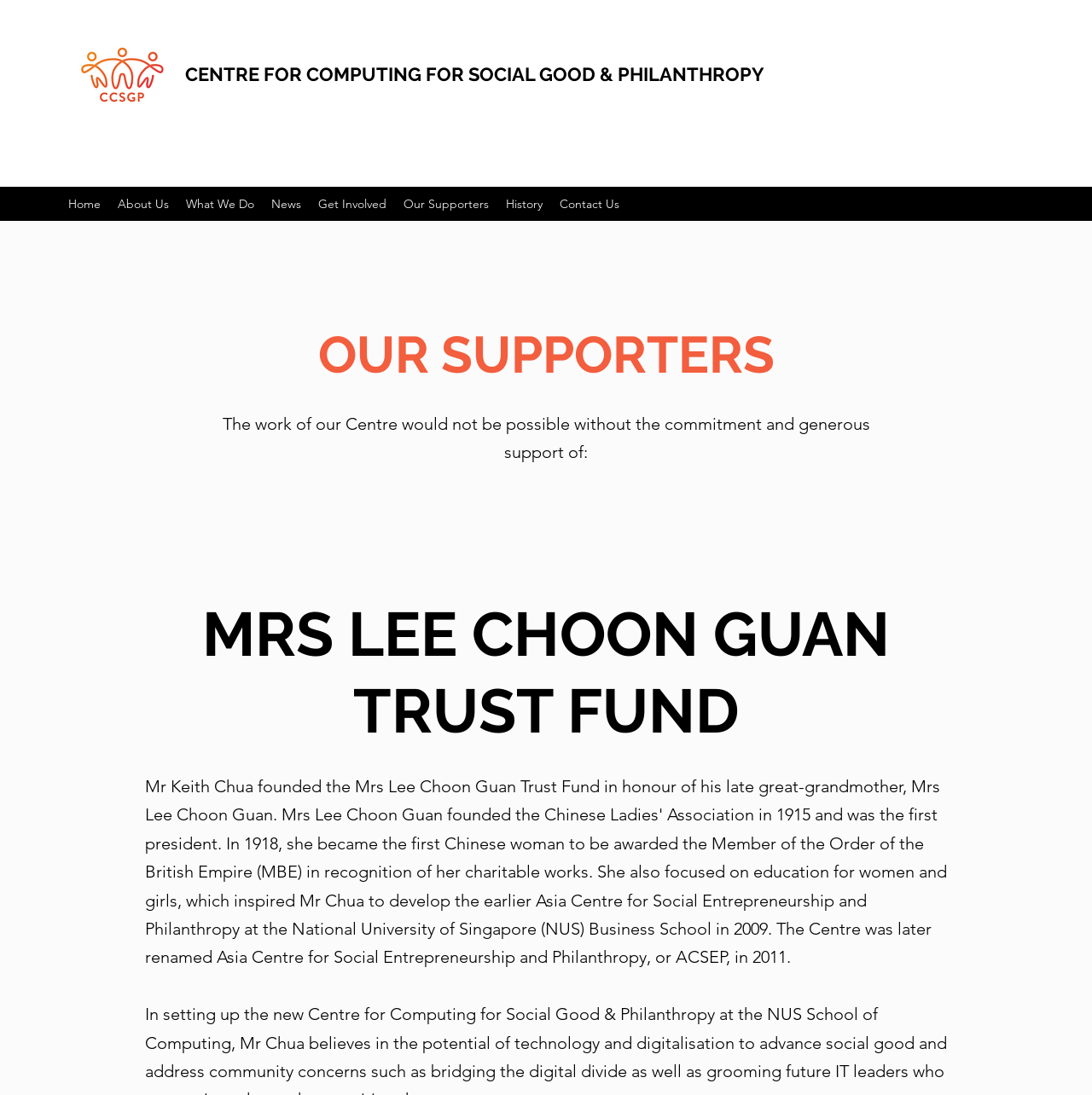Locate the bounding box coordinates of the segment that needs to be clicked to meet this instruction: "view the What We Do section".

[0.162, 0.174, 0.241, 0.198]